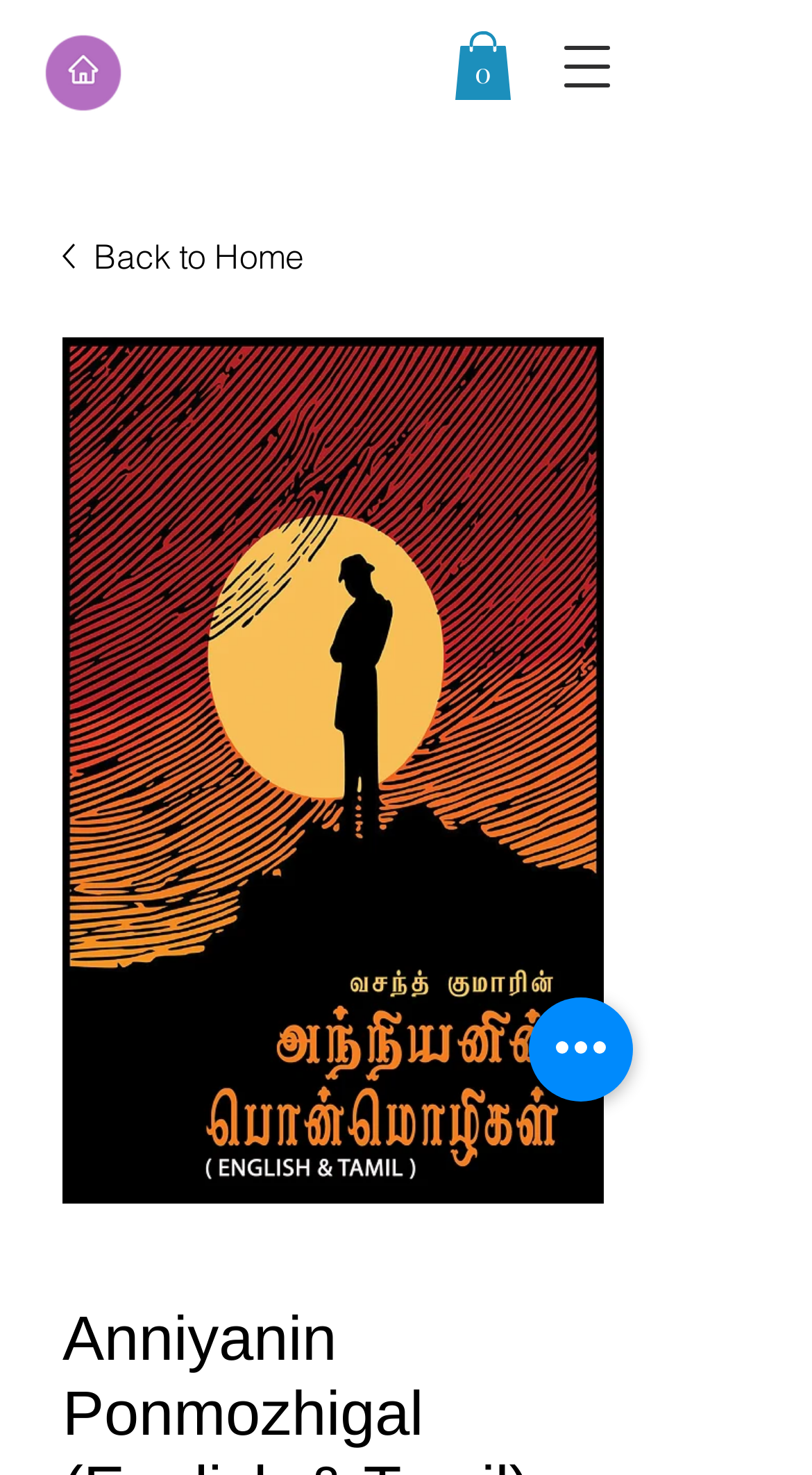Identify the text that serves as the heading for the webpage and generate it.

Anniyanin Ponmozhigal (English & Tamil) - Paperback